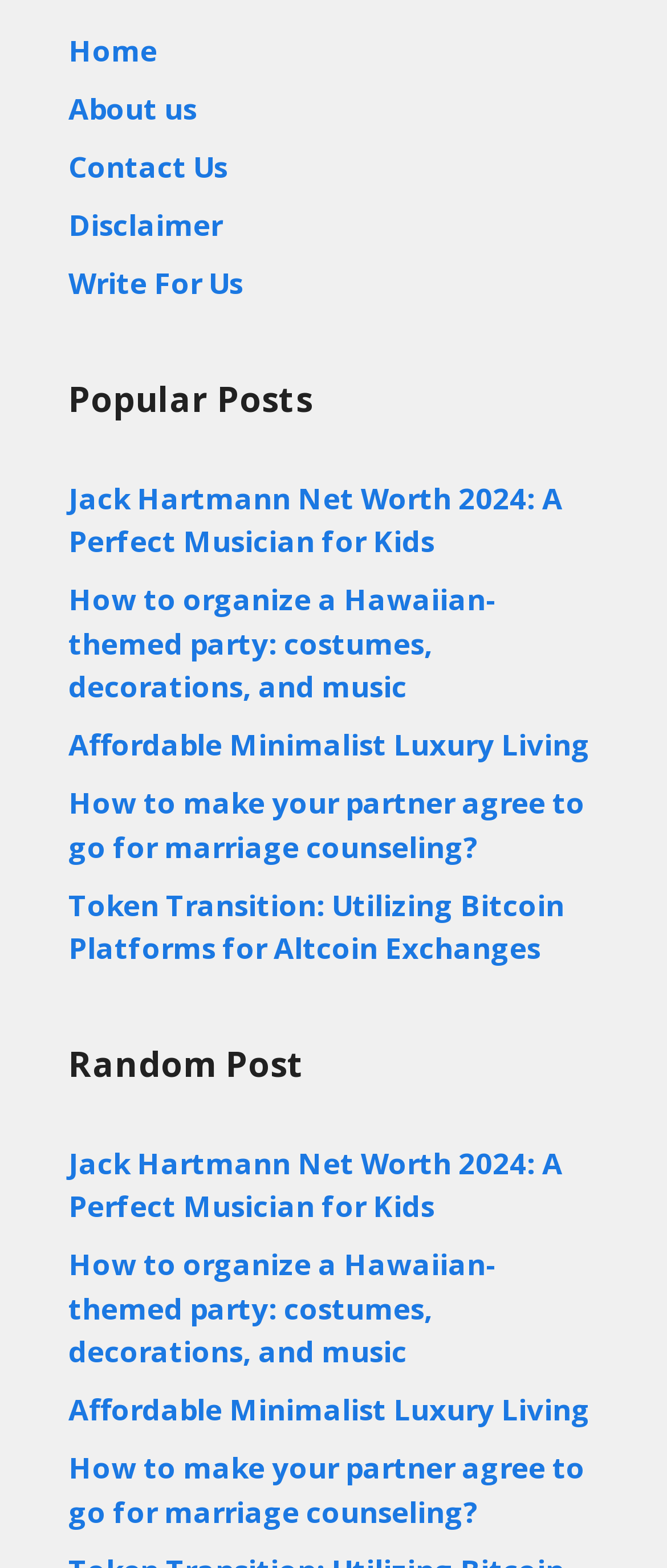Please determine the bounding box coordinates of the element to click in order to execute the following instruction: "go to home page". The coordinates should be four float numbers between 0 and 1, specified as [left, top, right, bottom].

[0.103, 0.02, 0.236, 0.045]